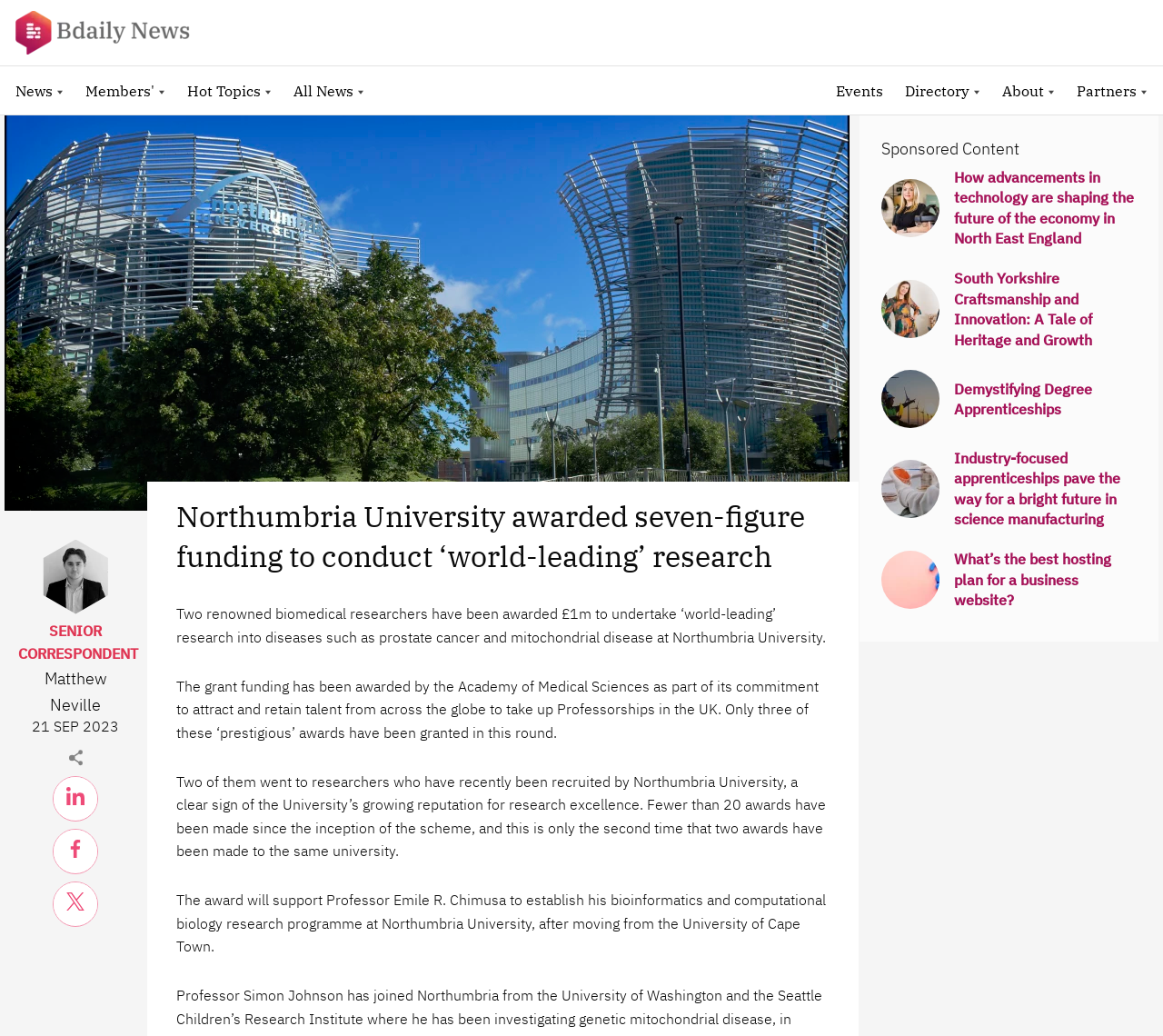What is the name of the researcher who moved from the University of Cape Town?
Answer the question with a thorough and detailed explanation.

I found the answer by reading the article's content, which mentions 'The award will support Professor Emile R. Chimusa to establish his bioinformatics and computational biology research programme at Northumbria University, after moving from the University of Cape Town'.